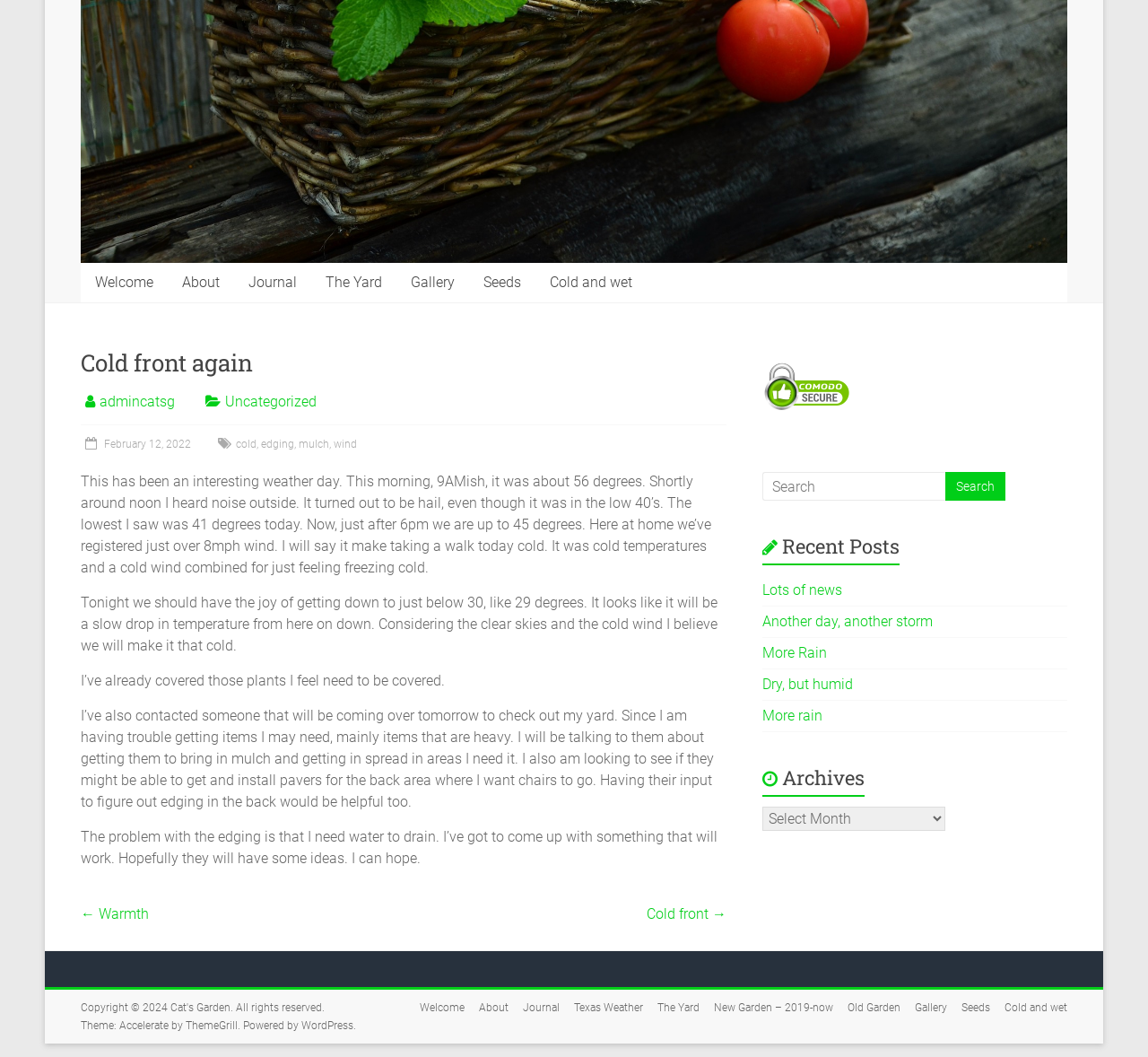Identify and provide the bounding box for the element described by: "Events".

None